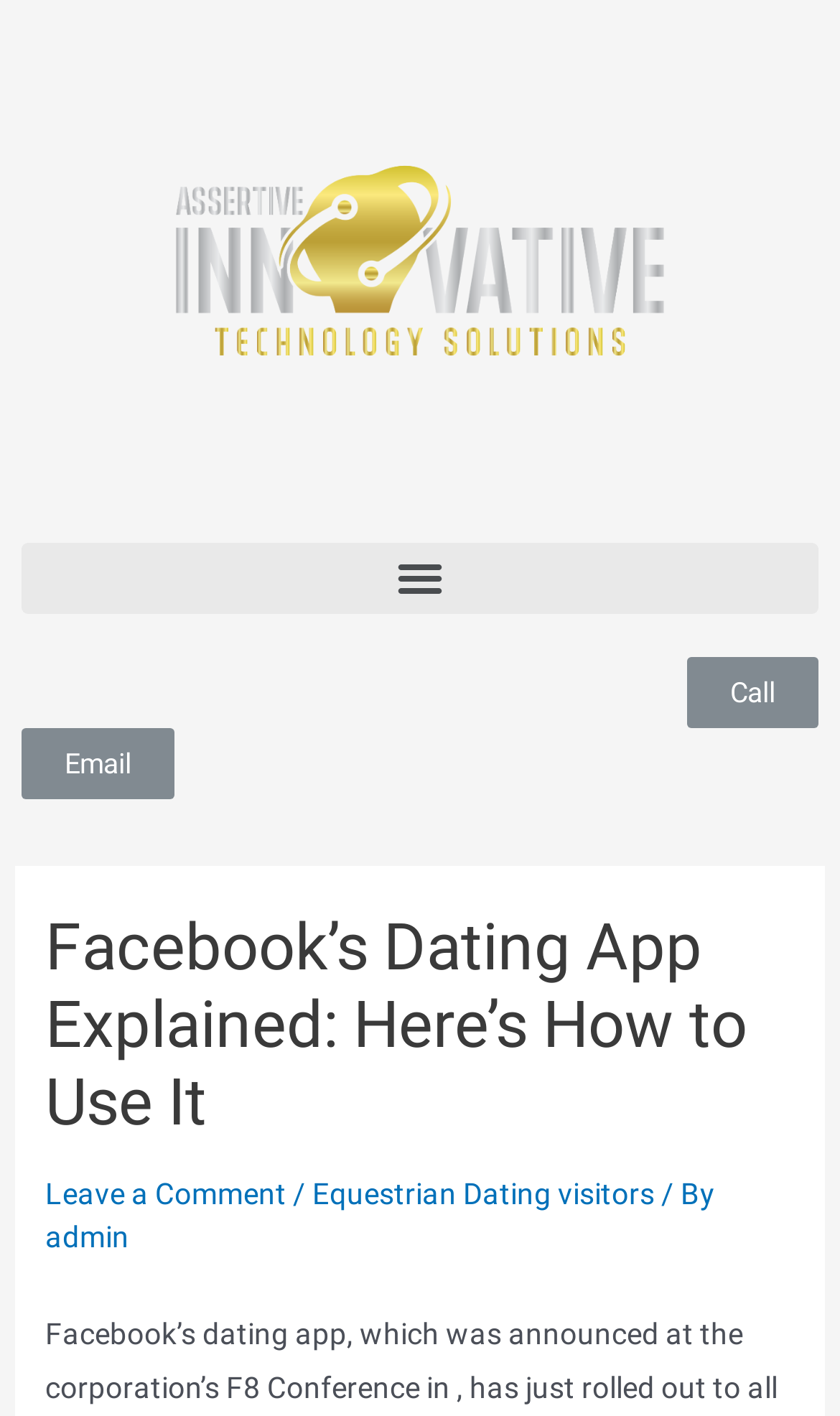Use a single word or phrase to answer this question: 
How many links are in the header?

3